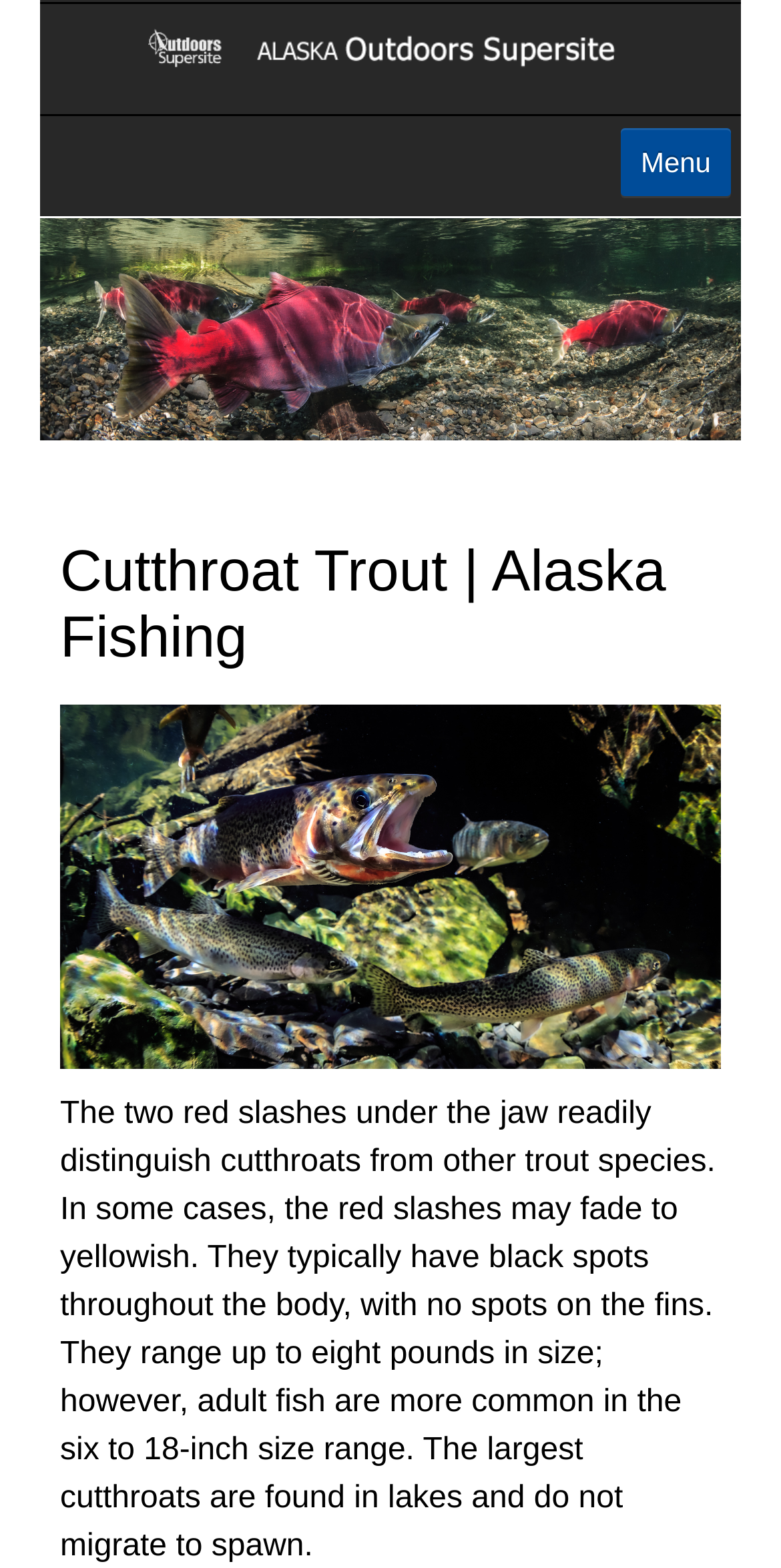What is the name of the fish species described on this page?
Refer to the image and respond with a one-word or short-phrase answer.

Cutthroat Trout